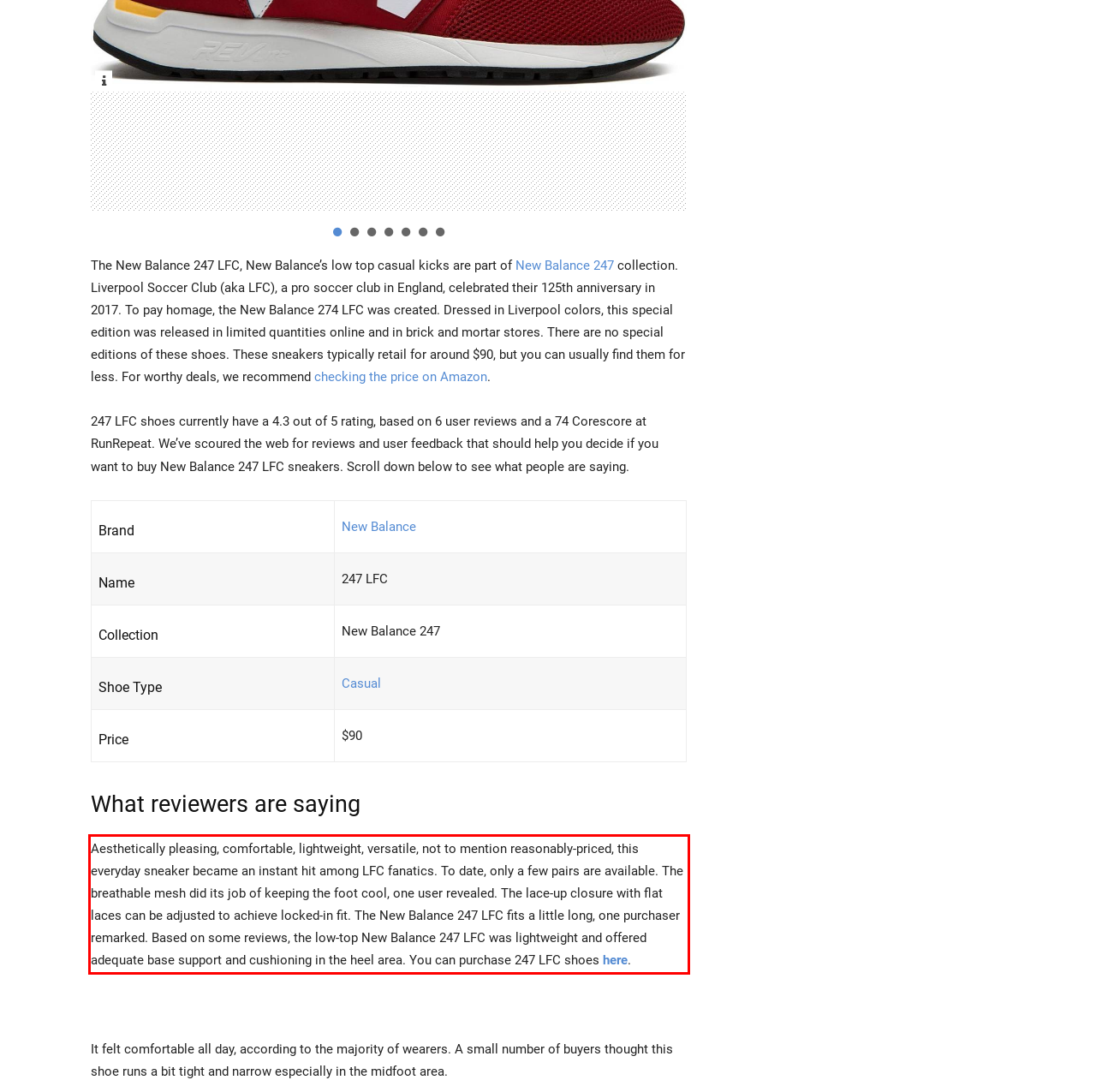Given the screenshot of a webpage, identify the red rectangle bounding box and recognize the text content inside it, generating the extracted text.

Aesthetically pleasing, comfortable, lightweight, versatile, not to mention reasonably-priced, this everyday sneaker became an instant hit among LFC fanatics. To date, only a few pairs are available. The breathable mesh did its job of keeping the foot cool, one user revealed. The lace-up closure with flat laces can be adjusted to achieve locked-in fit. The New Balance 247 LFC fits a little long, one purchaser remarked. Based on some reviews, the low-top New Balance 247 LFC was lightweight and offered adequate base support and cushioning in the heel area. You can purchase 247 LFC shoes here.